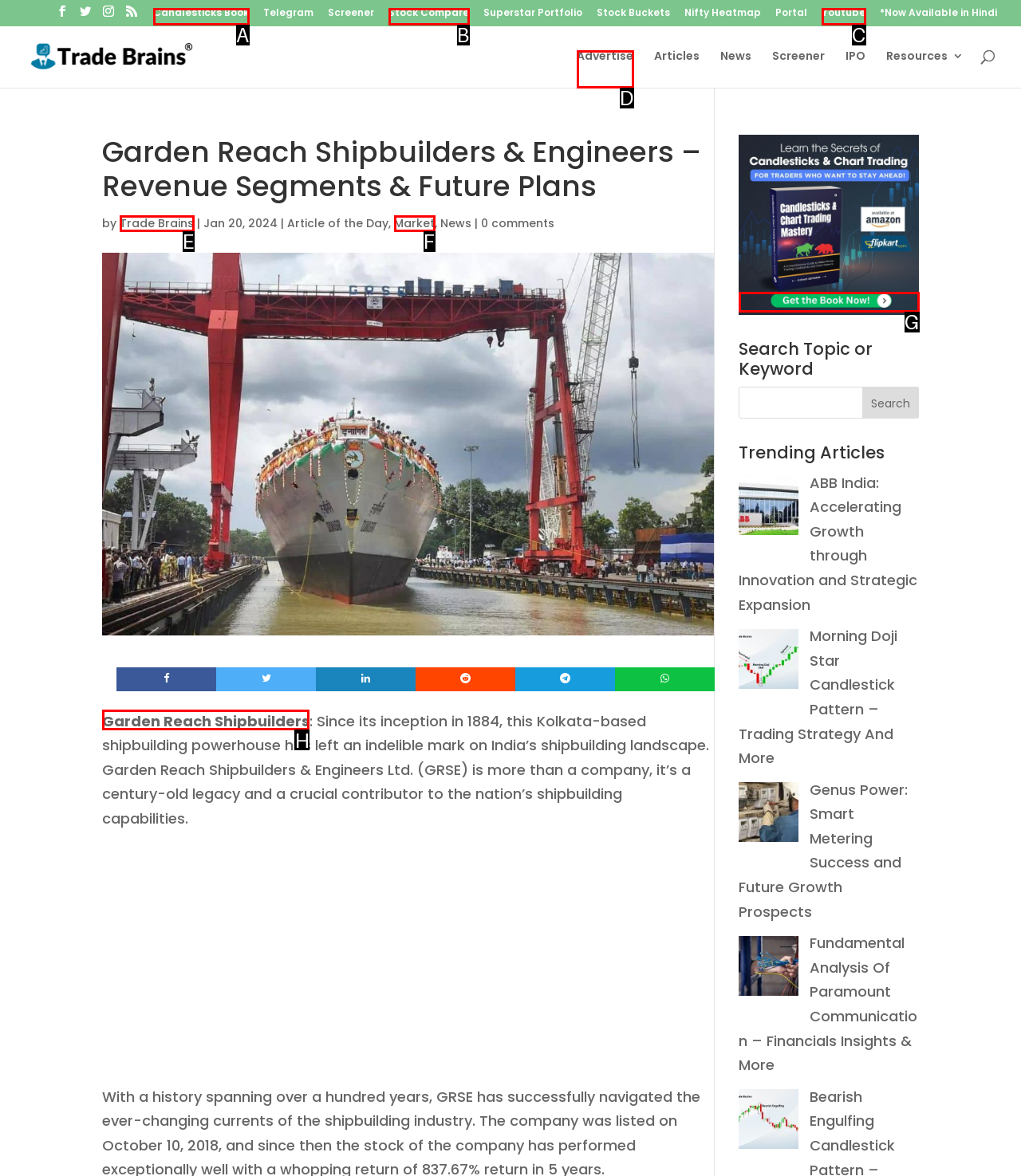Identify the letter of the UI element needed to carry out the task: Explore the Garden Reach Shipbuilders & Engineers company
Reply with the letter of the chosen option.

H